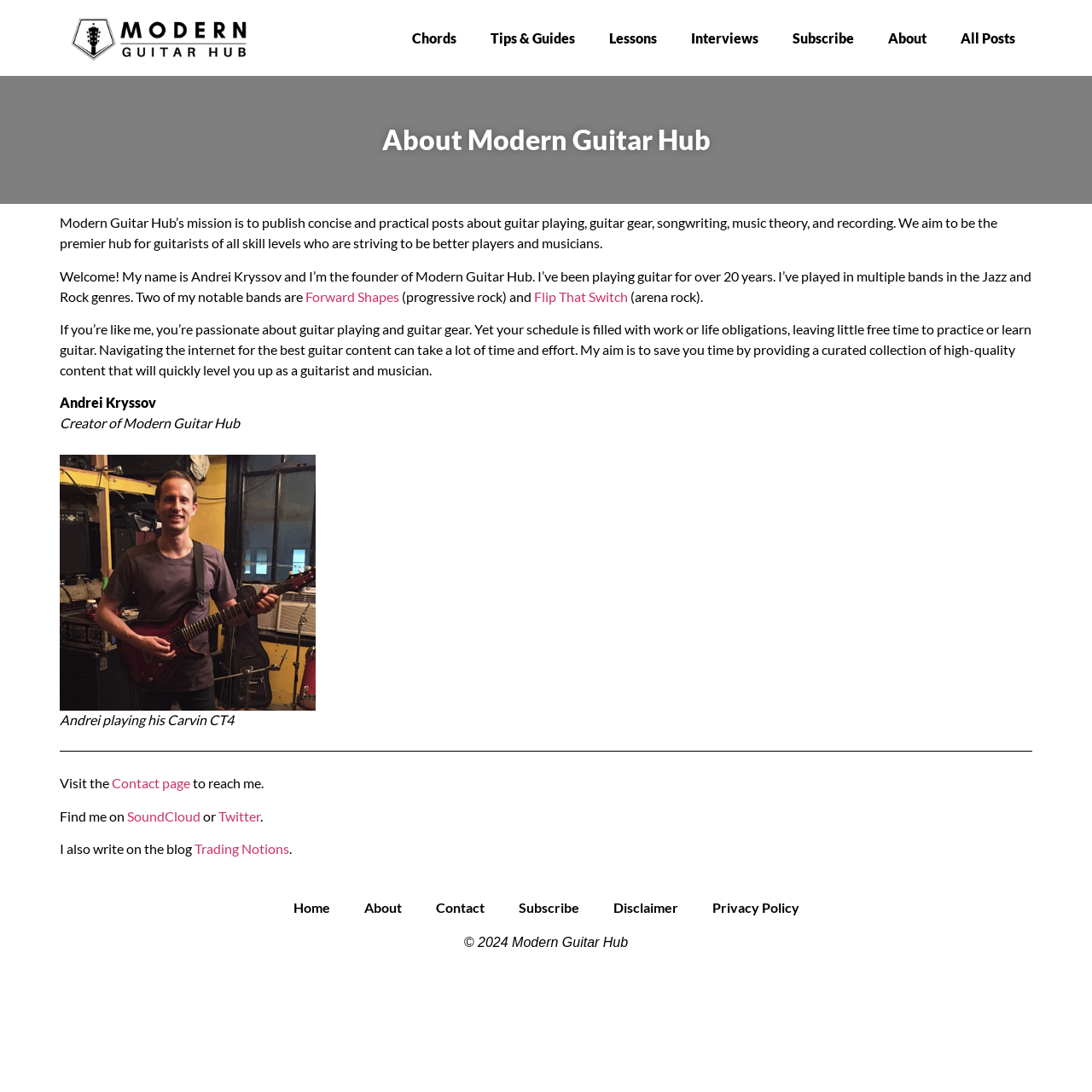Please determine the headline of the webpage and provide its content.

About Modern Guitar Hub